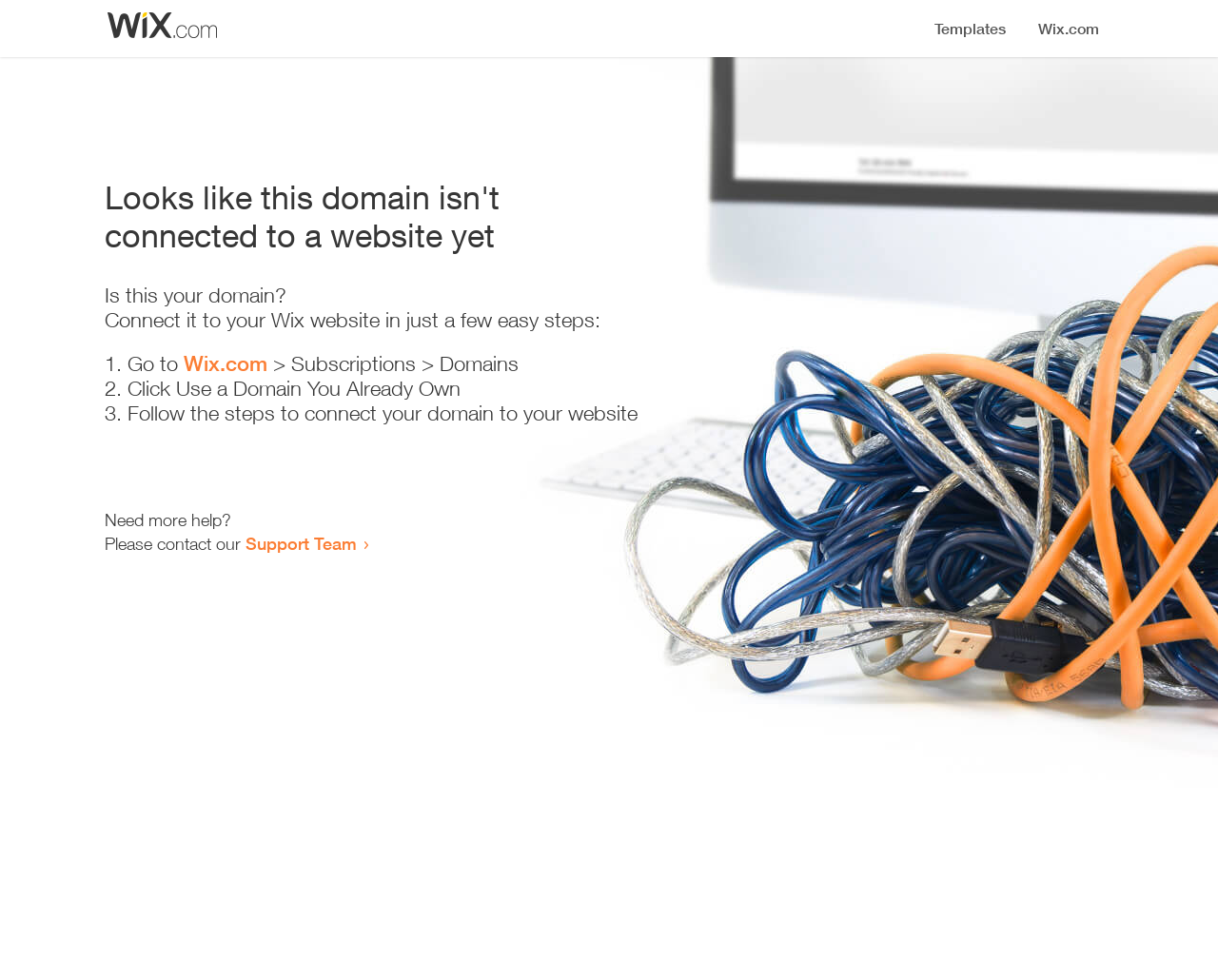What is the headline of the webpage?

Looks like this domain isn't
connected to a website yet